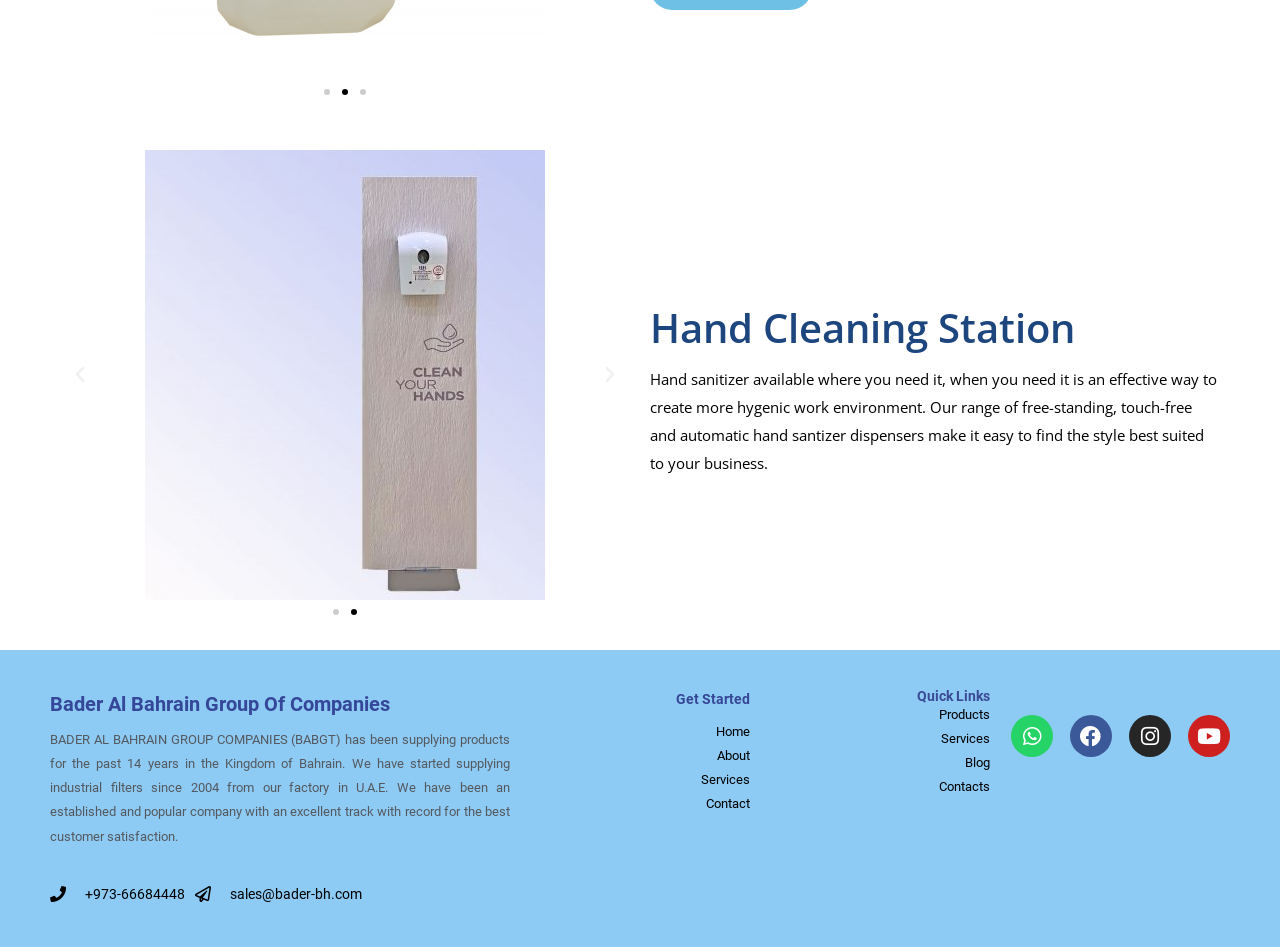Find the UI element described as: "Facebook" and predict its bounding box coordinates. Ensure the coordinates are four float numbers between 0 and 1, [left, top, right, bottom].

[0.836, 0.755, 0.868, 0.799]